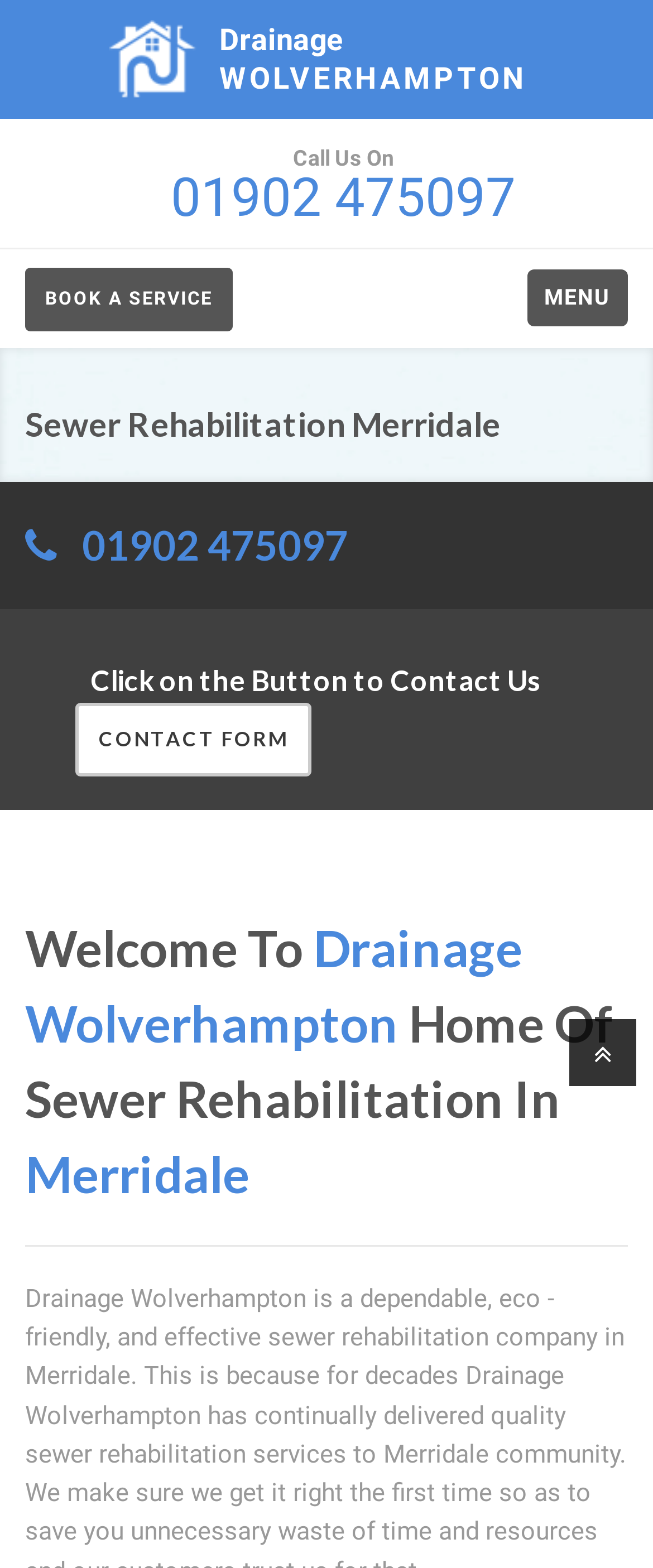Provide your answer in a single word or phrase: 
What is the company name of the sewer rehabilitation service?

Drainage Wolverhampton